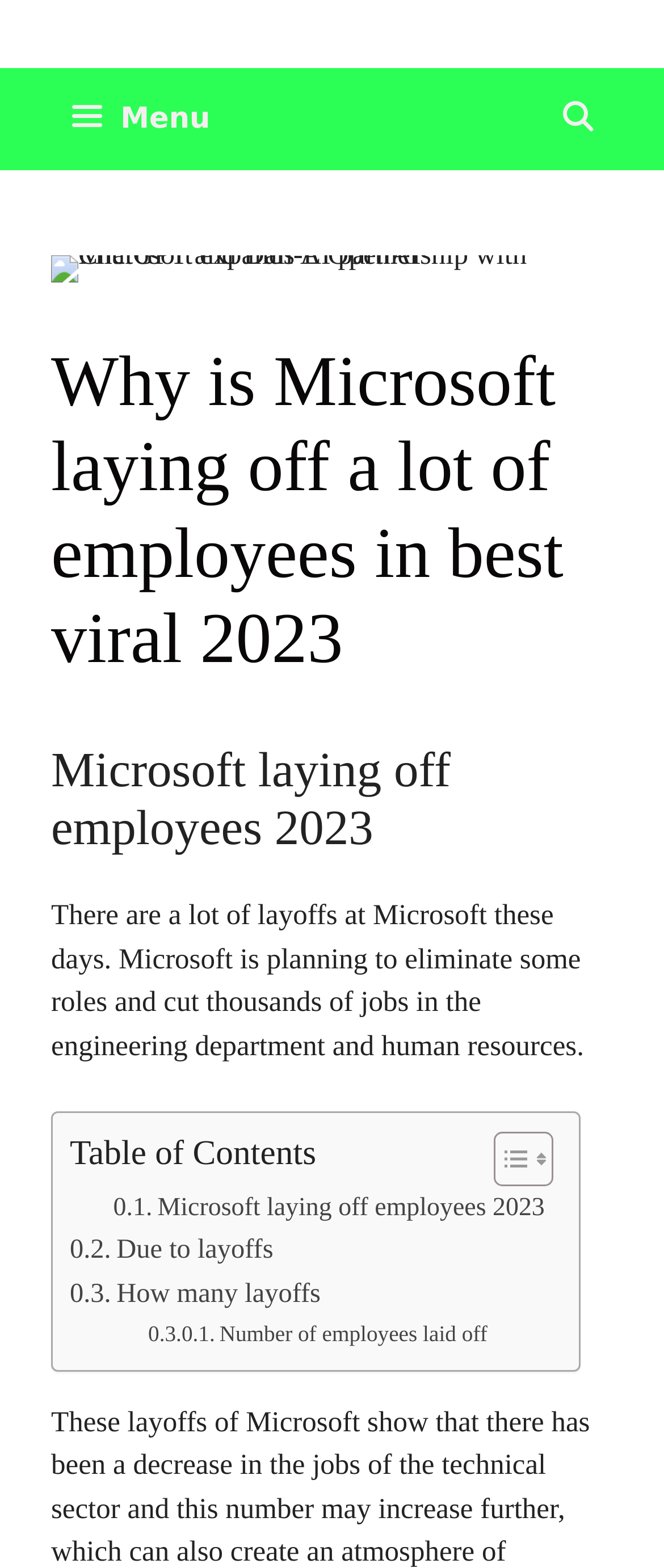For the given element description How many layoffs, determine the bounding box coordinates of the UI element. The coordinates should follow the format (top-left x, top-left y, bottom-right x, bottom-right y) and be within the range of 0 to 1.

[0.105, 0.812, 0.483, 0.84]